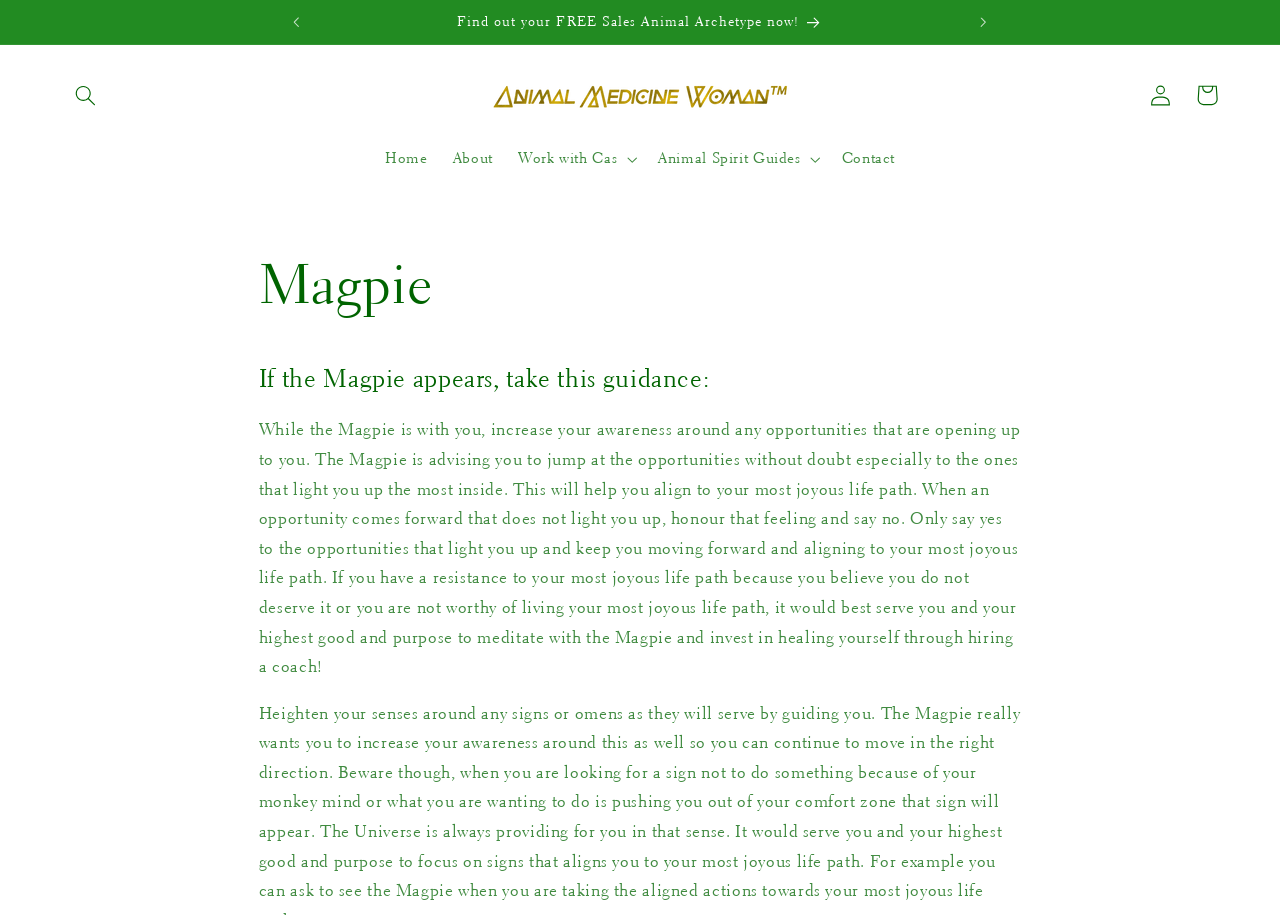Identify the bounding box for the described UI element. Provide the coordinates in (top-left x, top-left y, bottom-right x, bottom-right y) format with values ranging from 0 to 1: Contact

[0.648, 0.149, 0.709, 0.198]